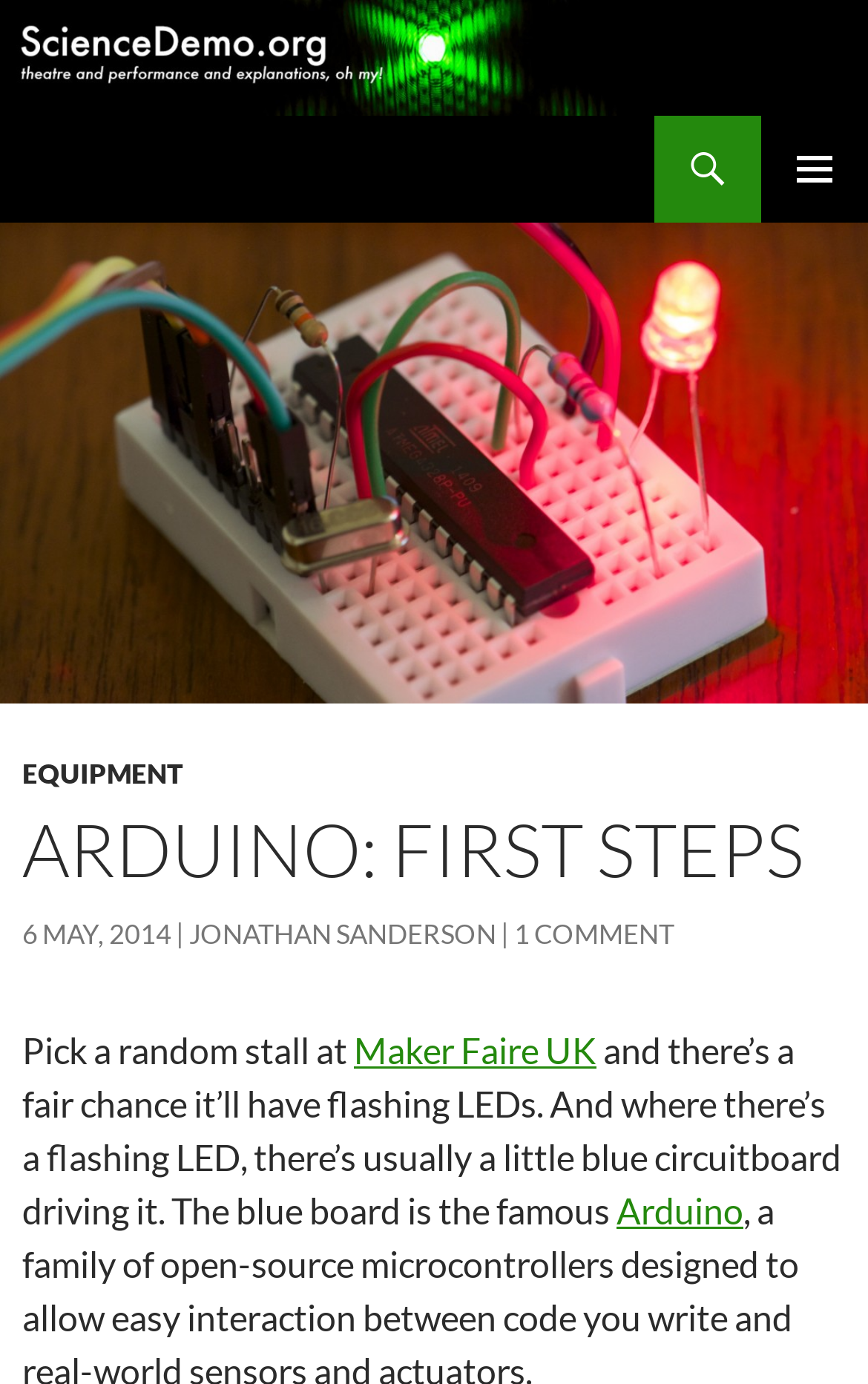Given the description: "6 May, 2014", determine the bounding box coordinates of the UI element. The coordinates should be formatted as four float numbers between 0 and 1, [left, top, right, bottom].

[0.026, 0.663, 0.197, 0.687]